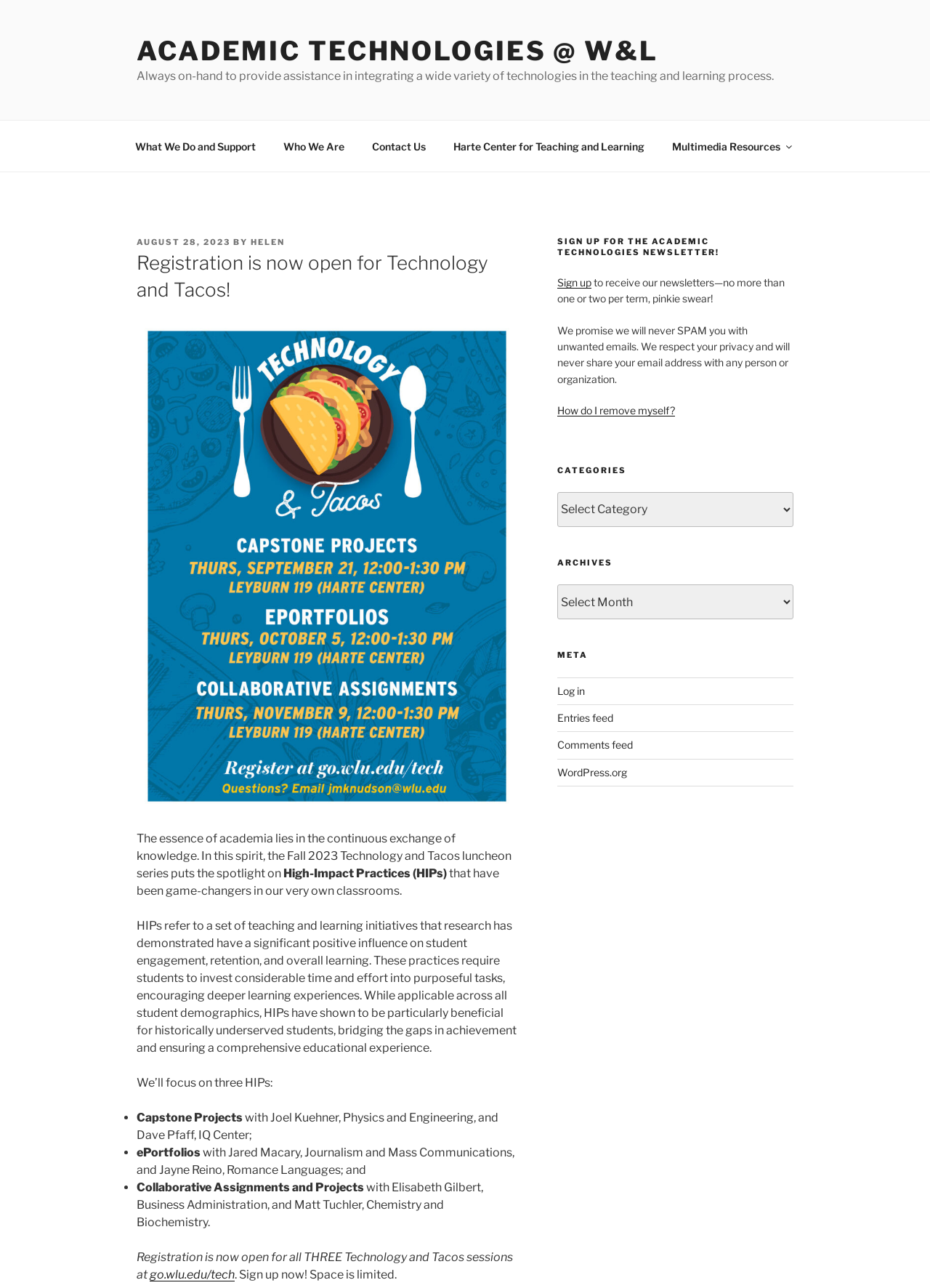Carefully examine the image and provide an in-depth answer to the question: What is the purpose of the Academic Technologies newsletter?

The webpage mentions a newsletter from Academic Technologies, which users can sign up for to receive newsletters about teaching and learning initiatives. The newsletter is promised to be infrequent, with no more than one or two per term.